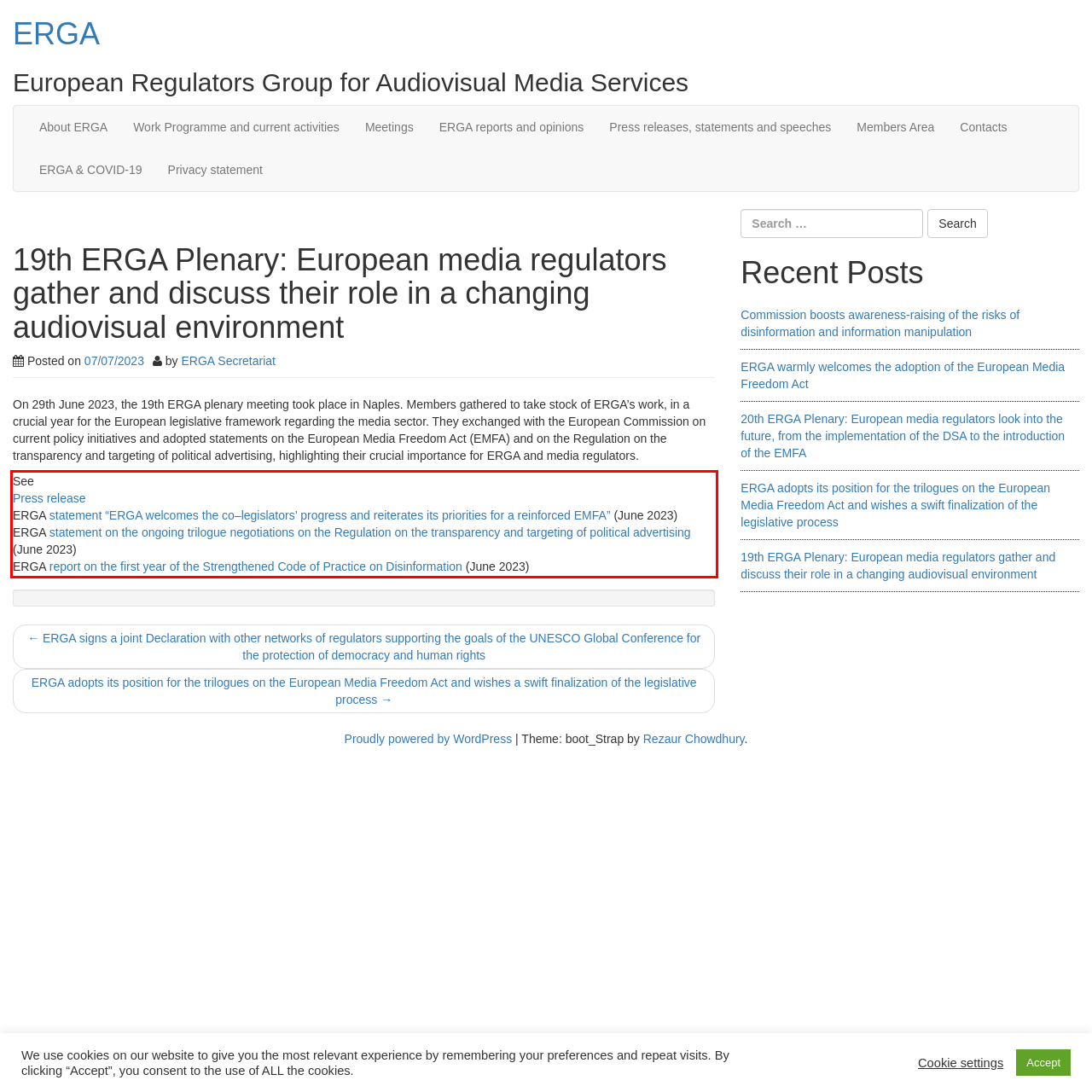Within the screenshot of a webpage, identify the red bounding box and perform OCR to capture the text content it contains.

See Press release ERGA statement “ERGA welcomes the co–legislators’ progress and reiterates its priorities for a reinforced EMFA” (June 2023) ERGA statement on the ongoing trilogue negotiations on the Regulation on the transparency and targeting of political advertising (June 2023) ERGA report on the first year of the Strengthened Code of Practice on Disinformation (June 2023)